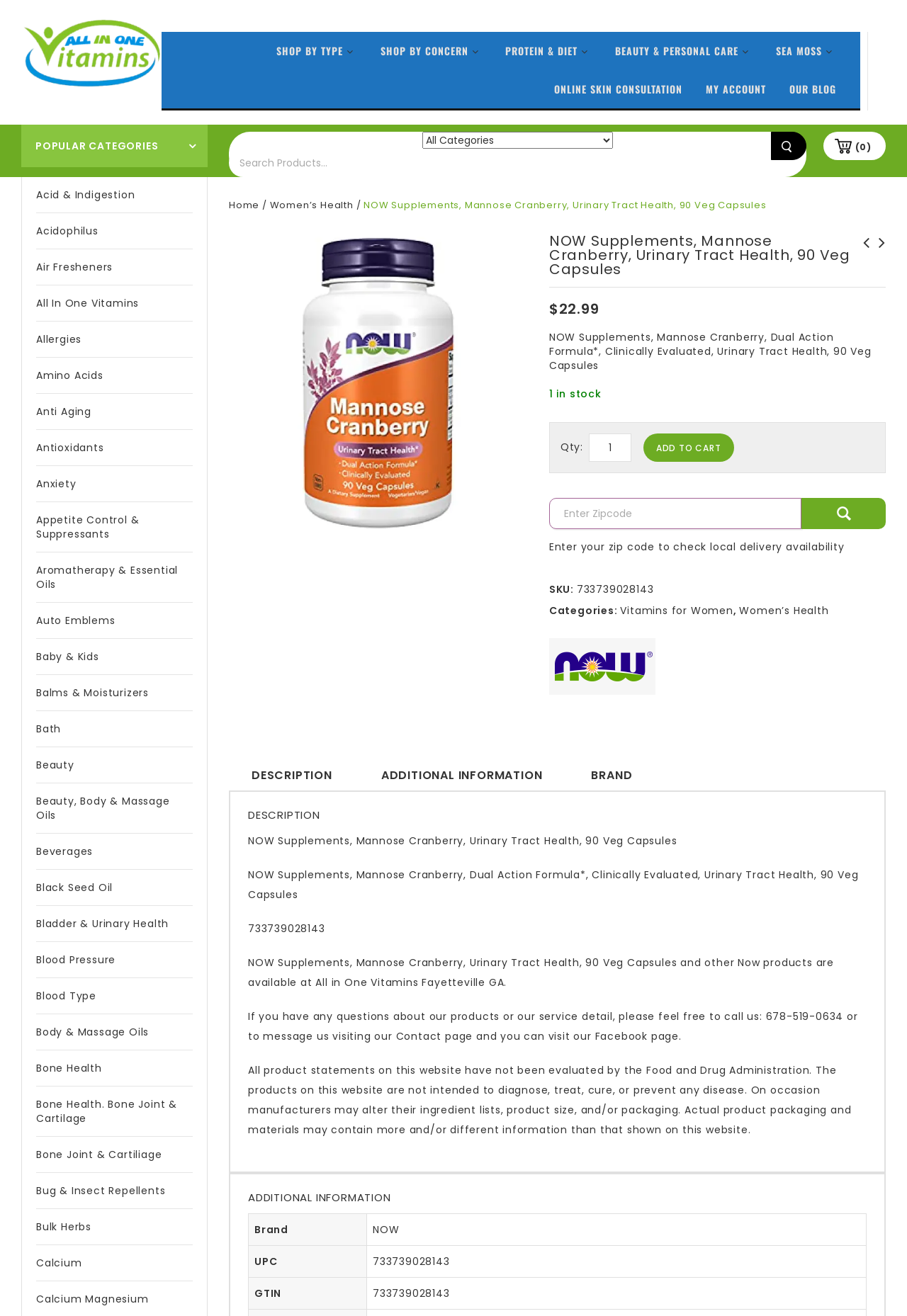Can you specify the bounding box coordinates of the area that needs to be clicked to fulfill the following instruction: "View shopping cart"?

[0.907, 0.1, 0.977, 0.122]